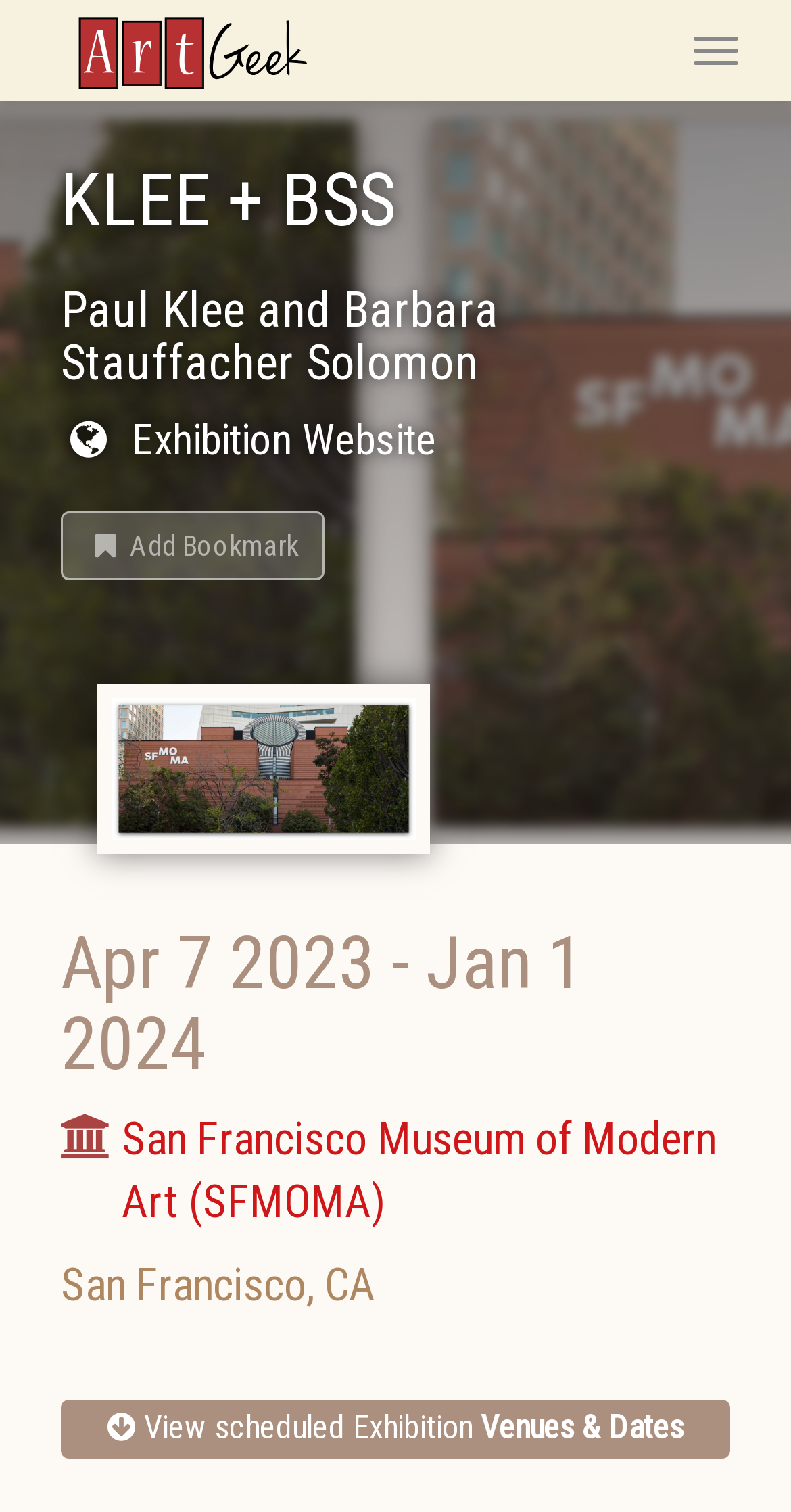Respond to the question with just a single word or phrase: 
What is the purpose of the button with the icon?

Add Bookmark